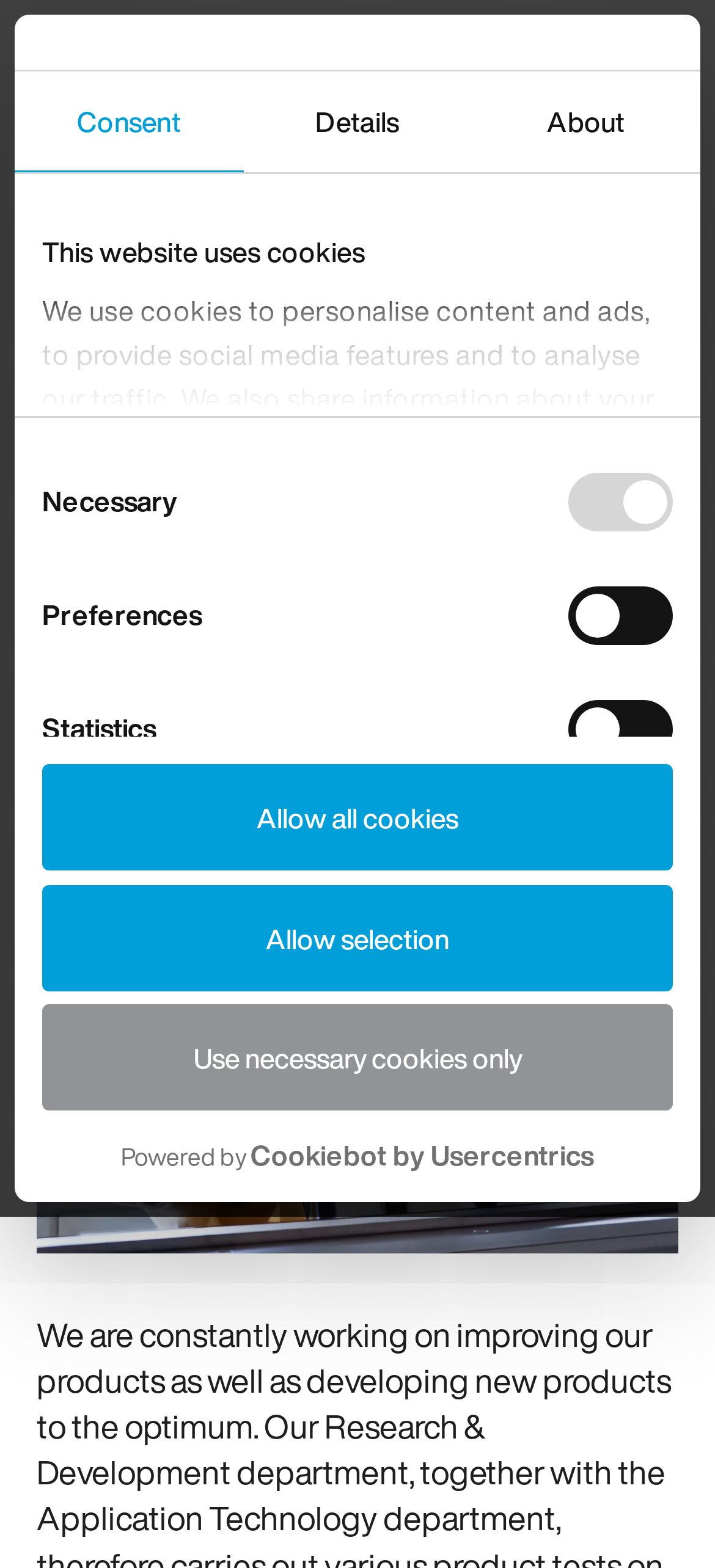Determine the bounding box coordinates for the HTML element mentioned in the following description: "Use necessary cookies only". The coordinates should be a list of four floats ranging from 0 to 1, represented as [left, top, right, bottom].

[0.059, 0.64, 0.941, 0.708]